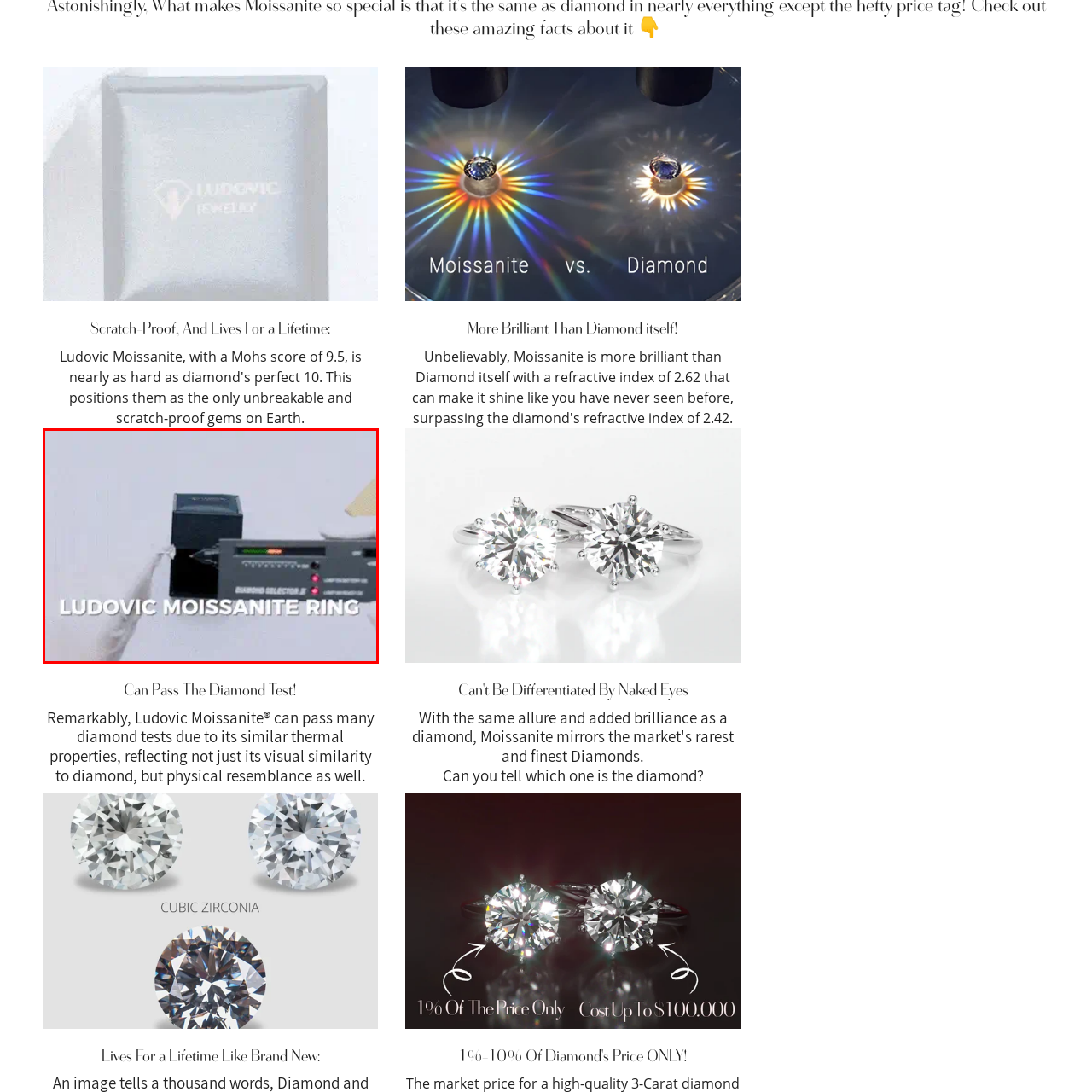What is the instrument showing?
Examine the image within the red bounding box and give a comprehensive response.

The instrument, which is a diamond selector tool, is showing indicators of the ring's properties, suggesting that it is being used to test the Ludovic Moissanite ring.